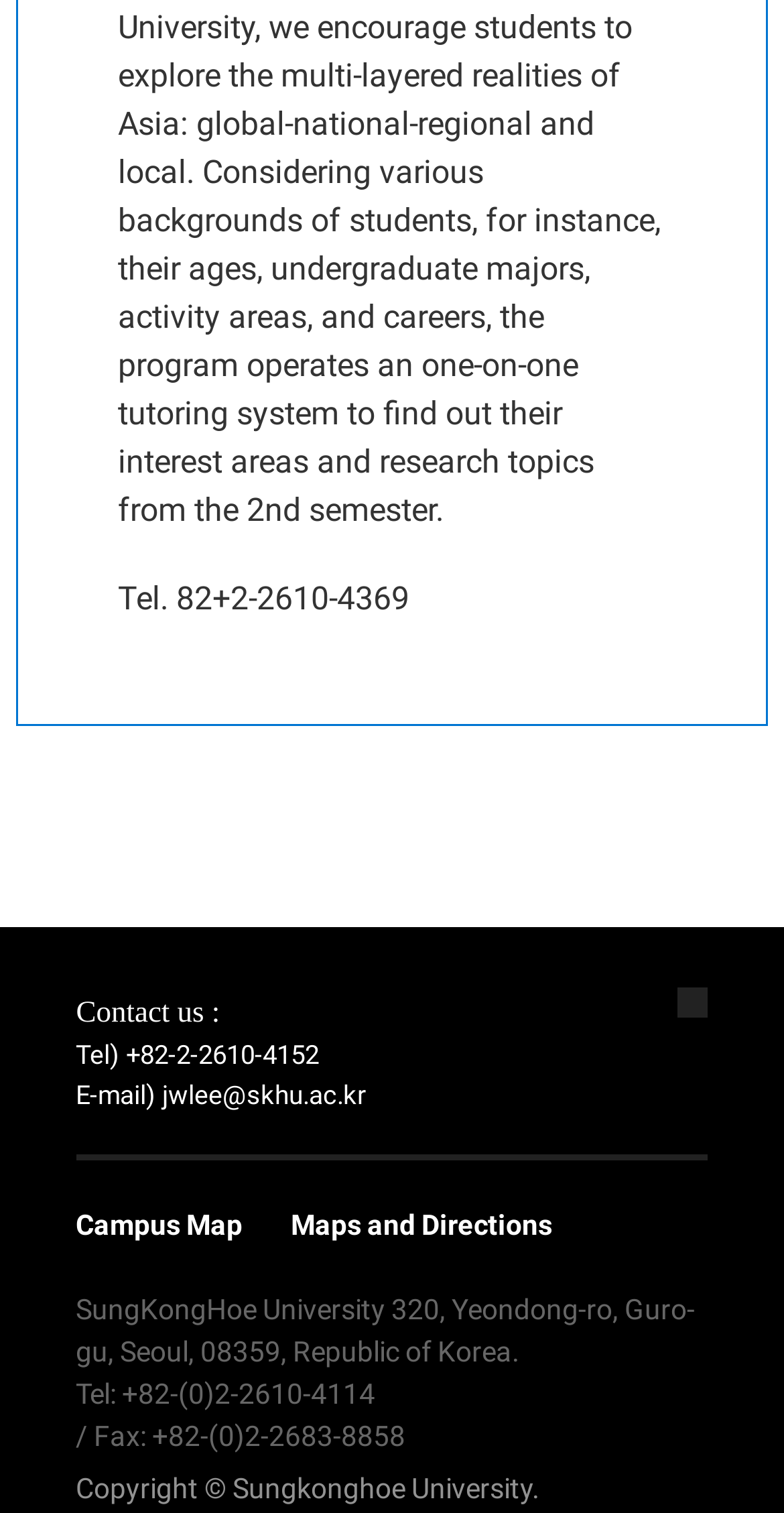What is the email address to contact the university?
Using the image as a reference, give a one-word or short phrase answer.

jwlee@skhu.ac.kr